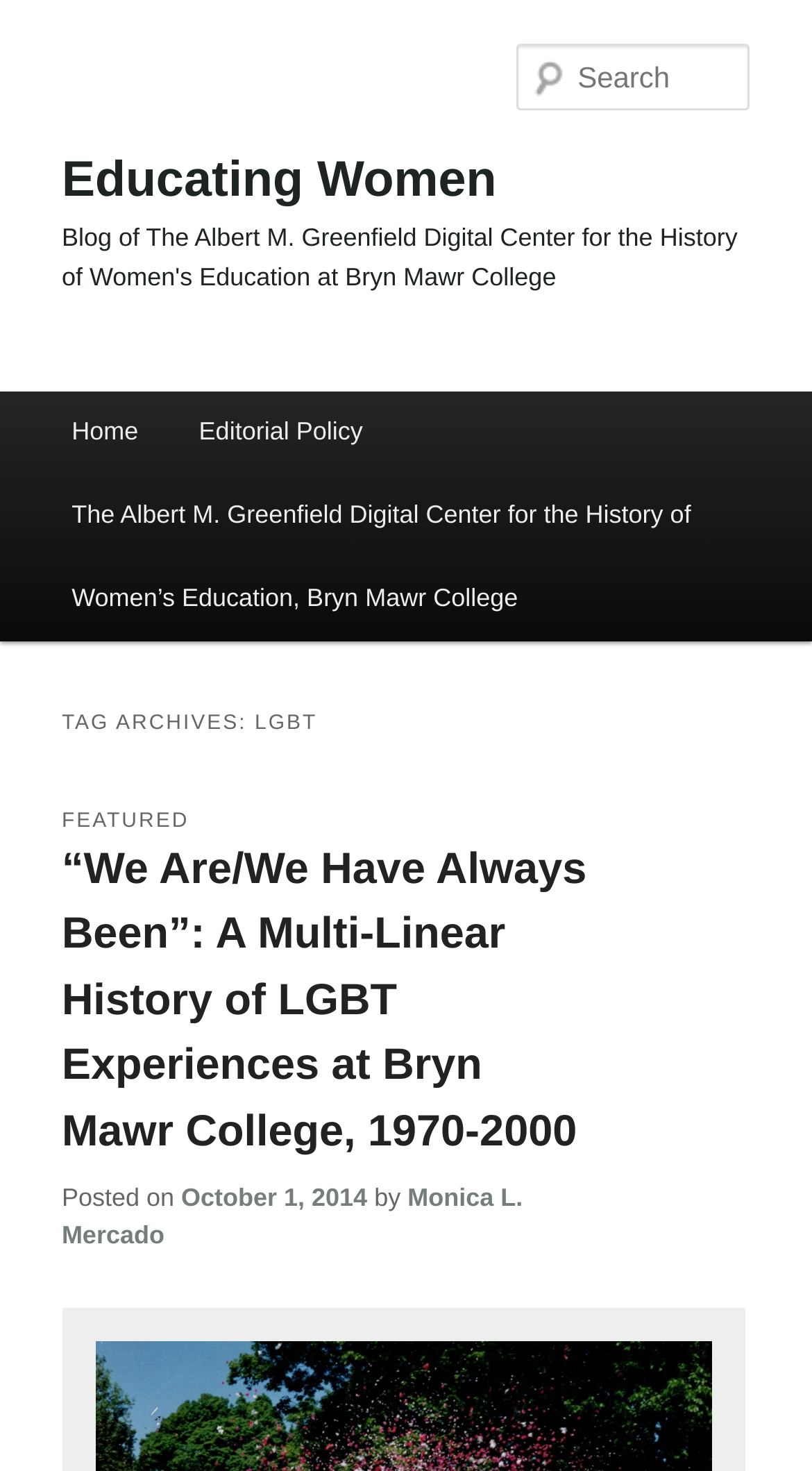Please locate the clickable area by providing the bounding box coordinates to follow this instruction: "Learn about the Albert M. Greenfield Digital Center".

[0.051, 0.323, 0.924, 0.436]